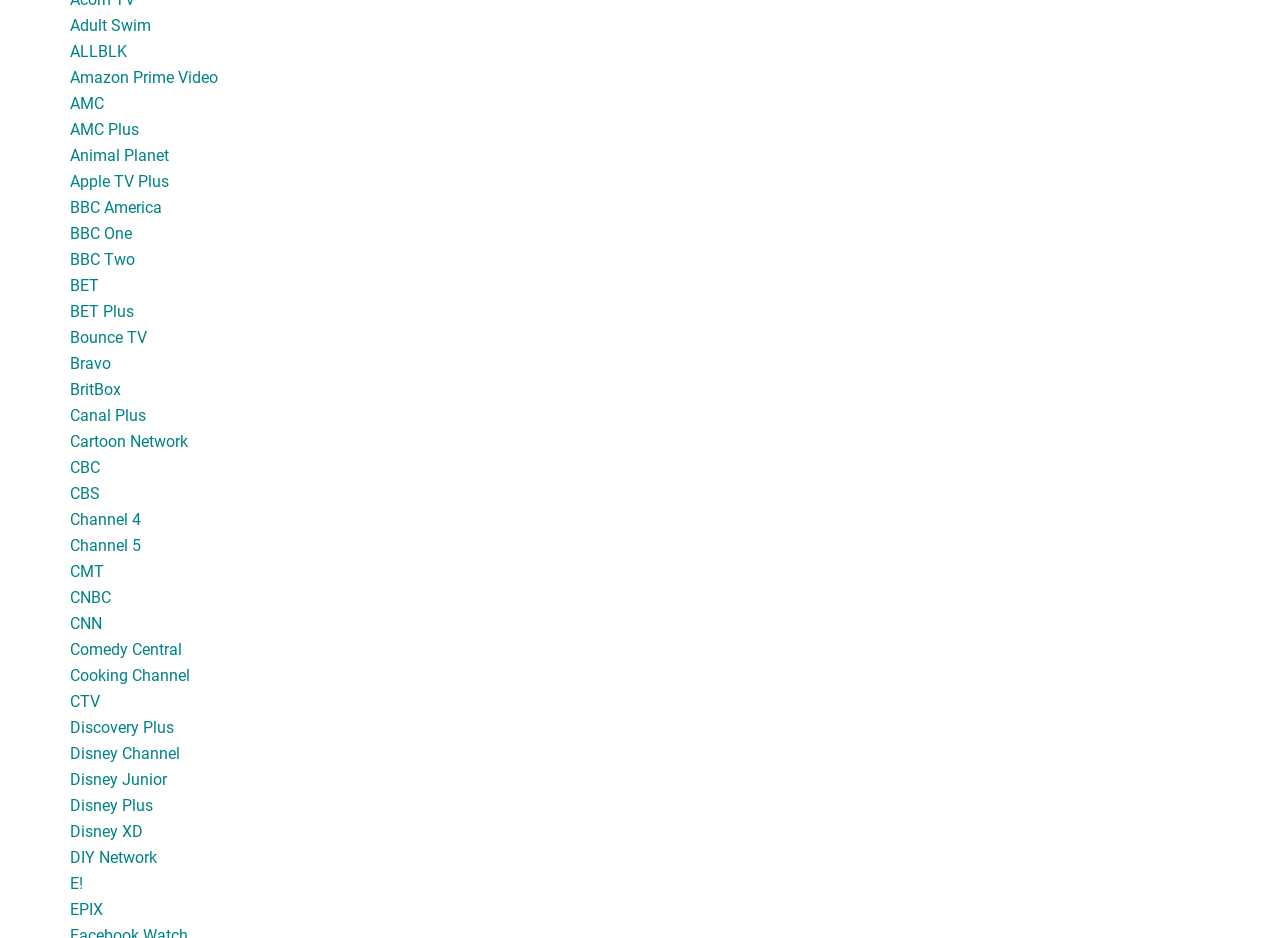Locate the bounding box coordinates of the clickable area to execute the instruction: "Check out Comedy Central". Provide the coordinates as four float numbers between 0 and 1, represented as [left, top, right, bottom].

[0.055, 0.683, 0.142, 0.703]